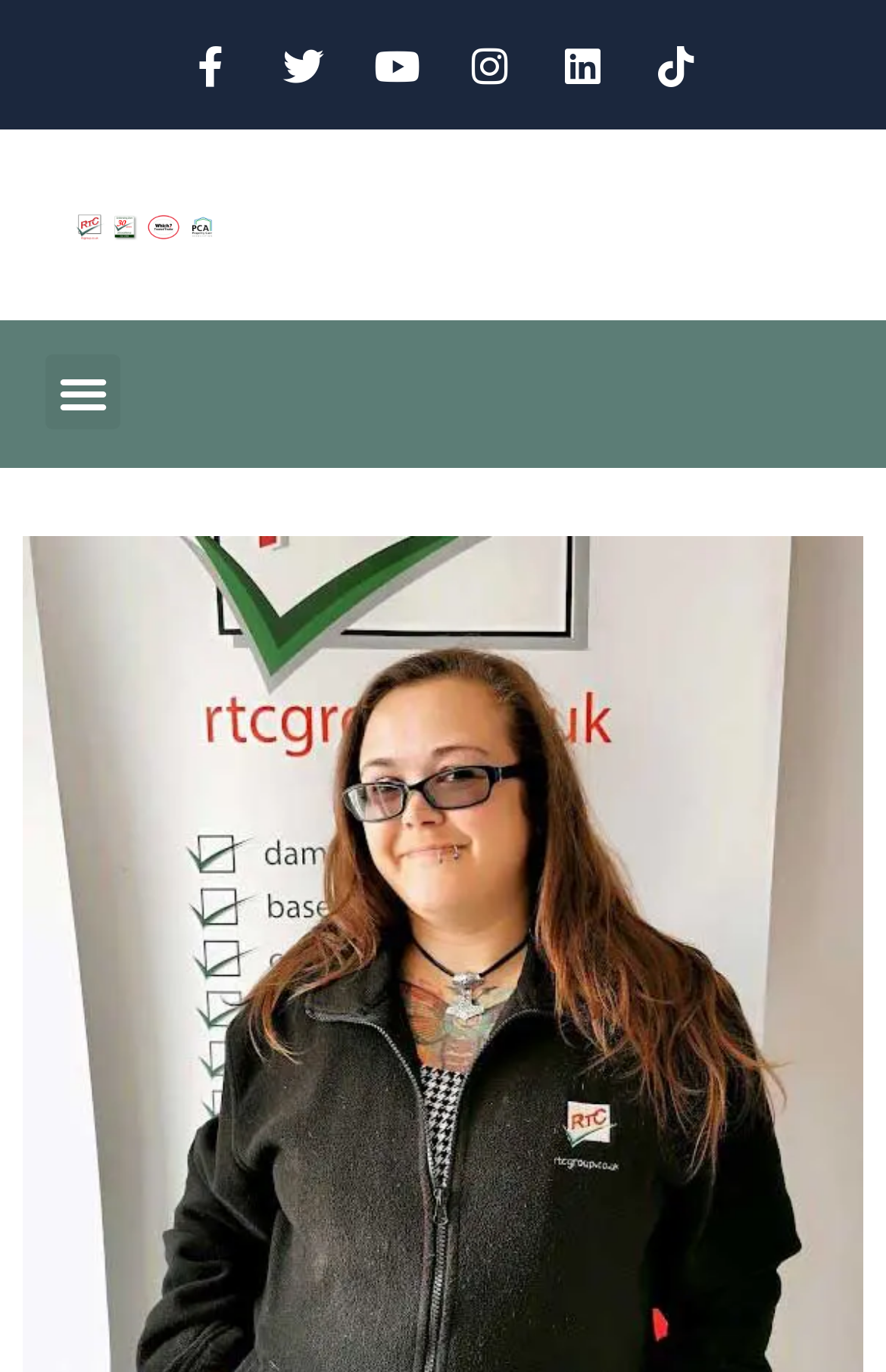What is the company logo?
Give a single word or phrase as your answer by examining the image.

RTC